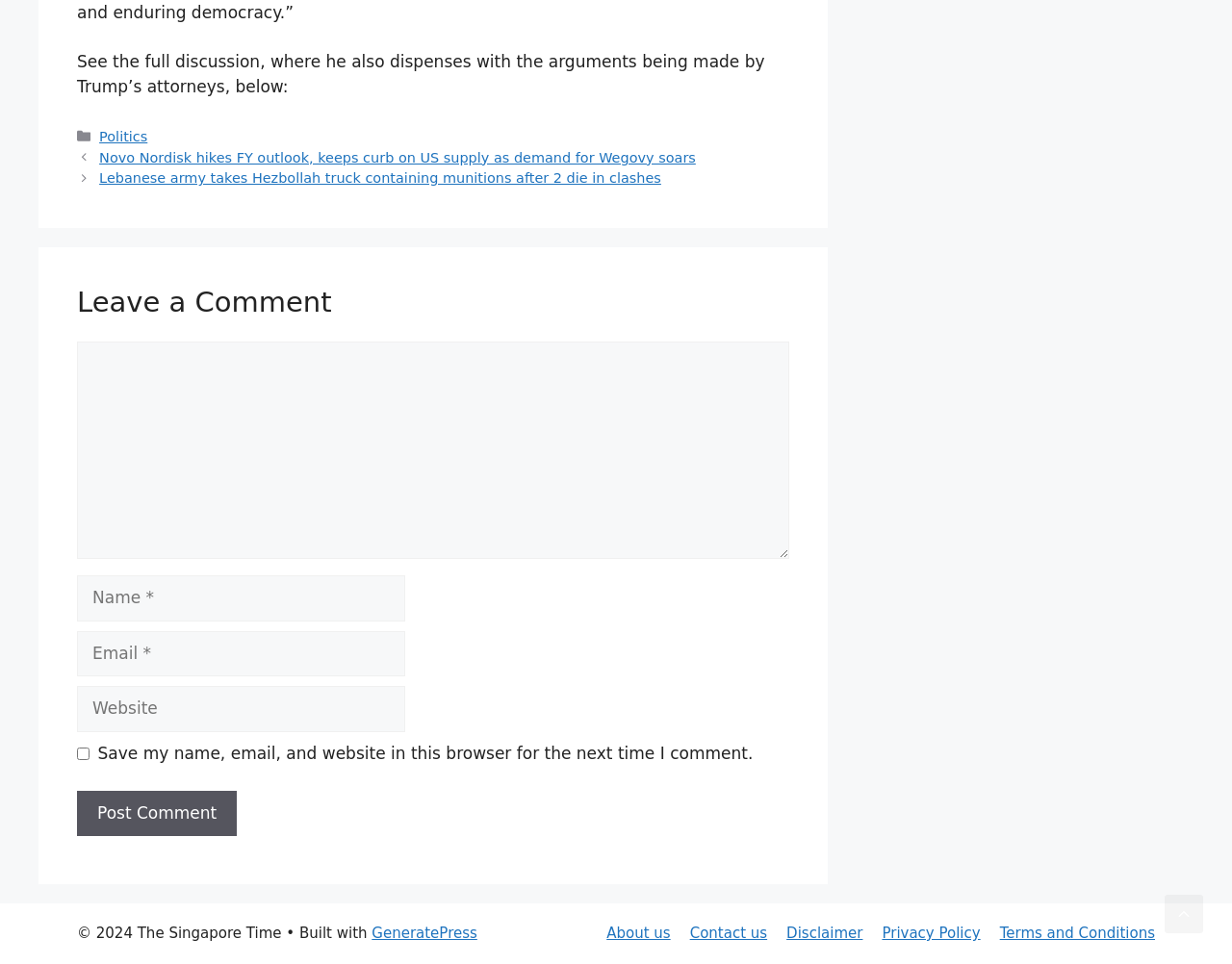What is the purpose of the textbox with the label 'Comment'?
Please provide a comprehensive answer based on the contents of the image.

The textbox with the label 'Comment' is required and is located below the 'Leave a Comment' heading, indicating that it is used to input a comment to be posted on the website.